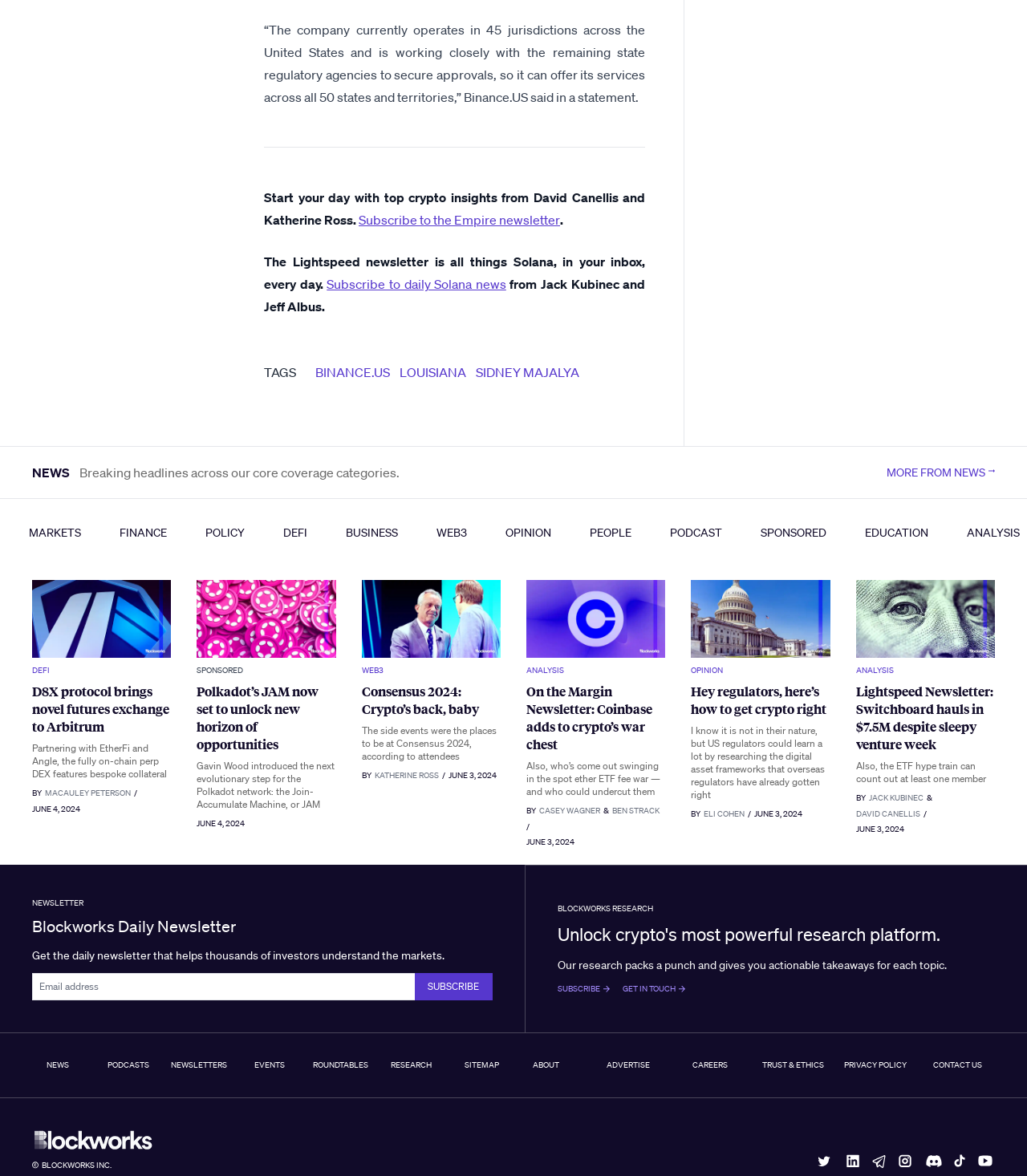What is the name of the newsletter mentioned in the second paragraph?
Look at the screenshot and provide an in-depth answer.

The second paragraph mentions a newsletter that provides top crypto insights from David Canellis and Katherine Ross. The name of the newsletter is the Empire newsletter.